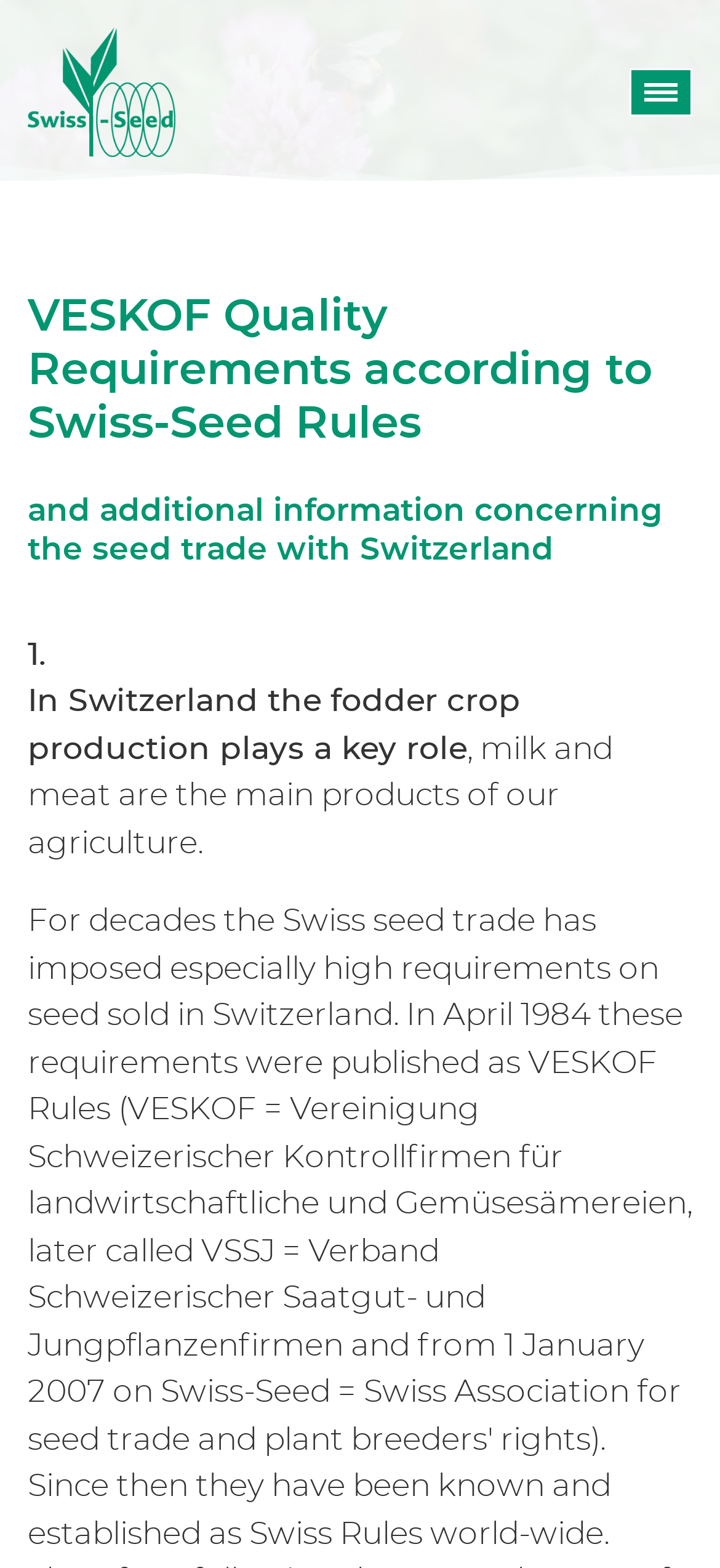What is the role of fodder crop production in Switzerland?
Provide a concise answer using a single word or phrase based on the image.

Key role